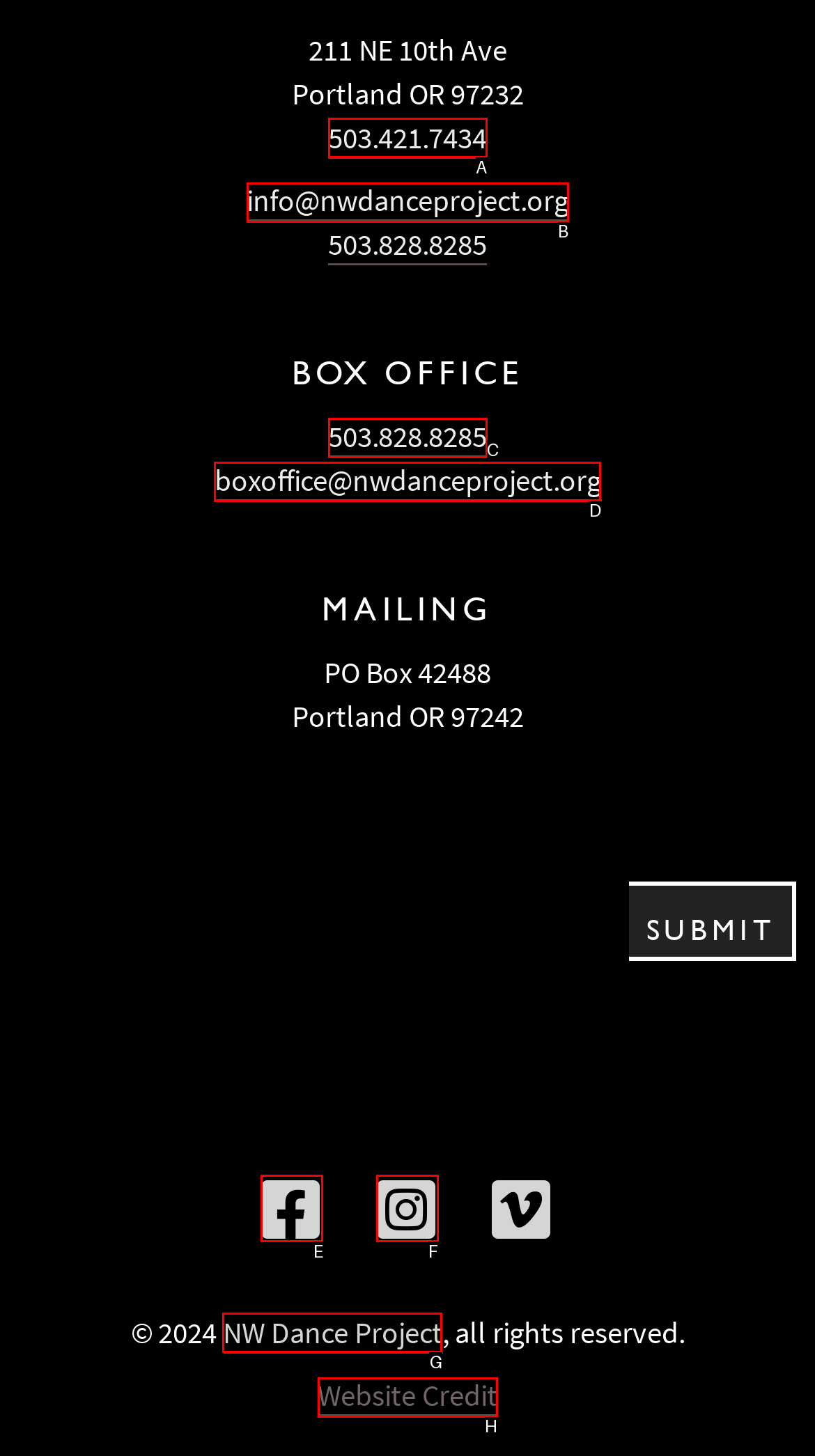Select the letter of the HTML element that best fits the description: Website Credit
Answer with the corresponding letter from the provided choices.

H